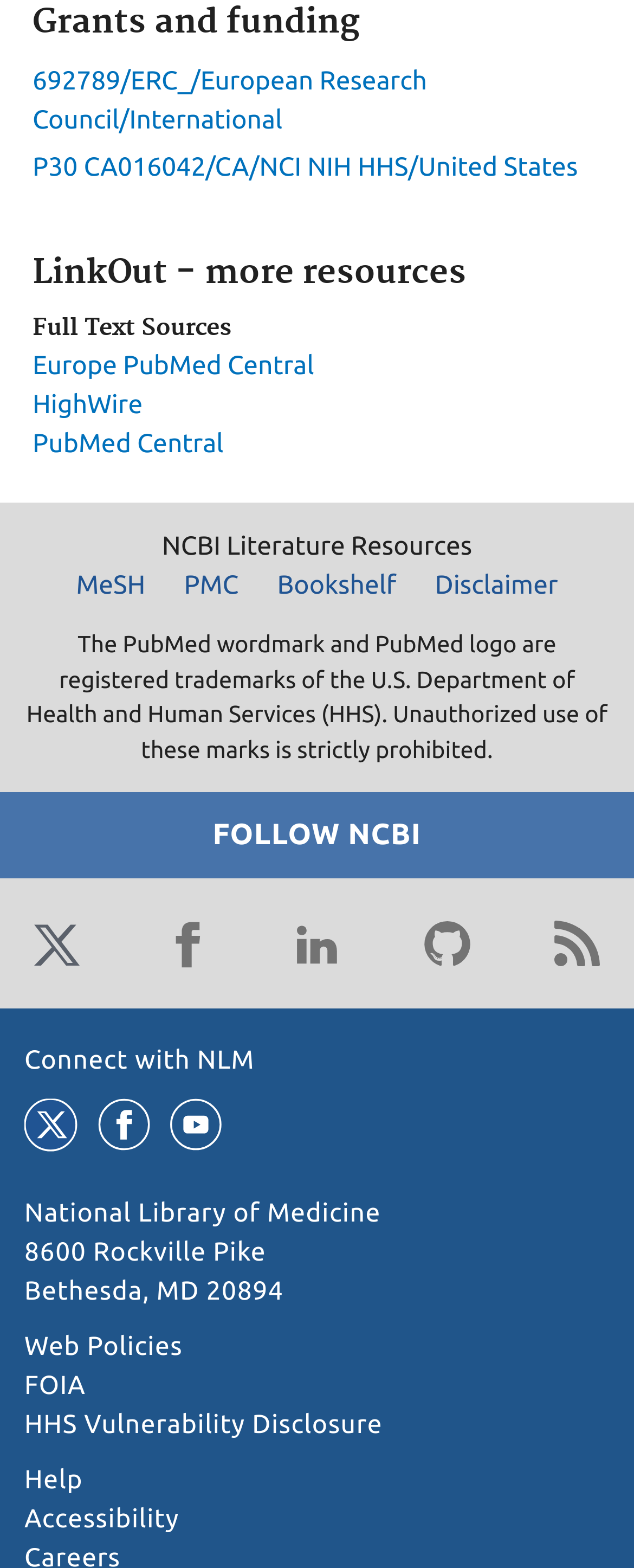Find the bounding box of the web element that fits this description: "Twitter".

[0.038, 0.581, 0.141, 0.623]